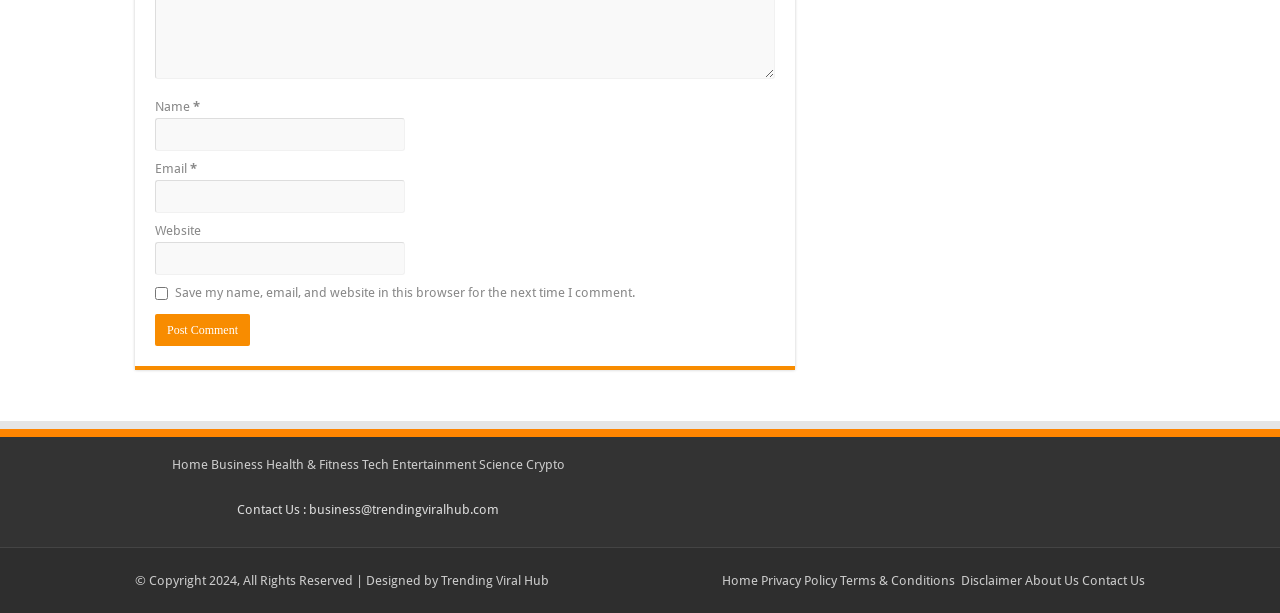Answer the question using only one word or a concise phrase: What is the contact email address?

business@trendingviralhub.com